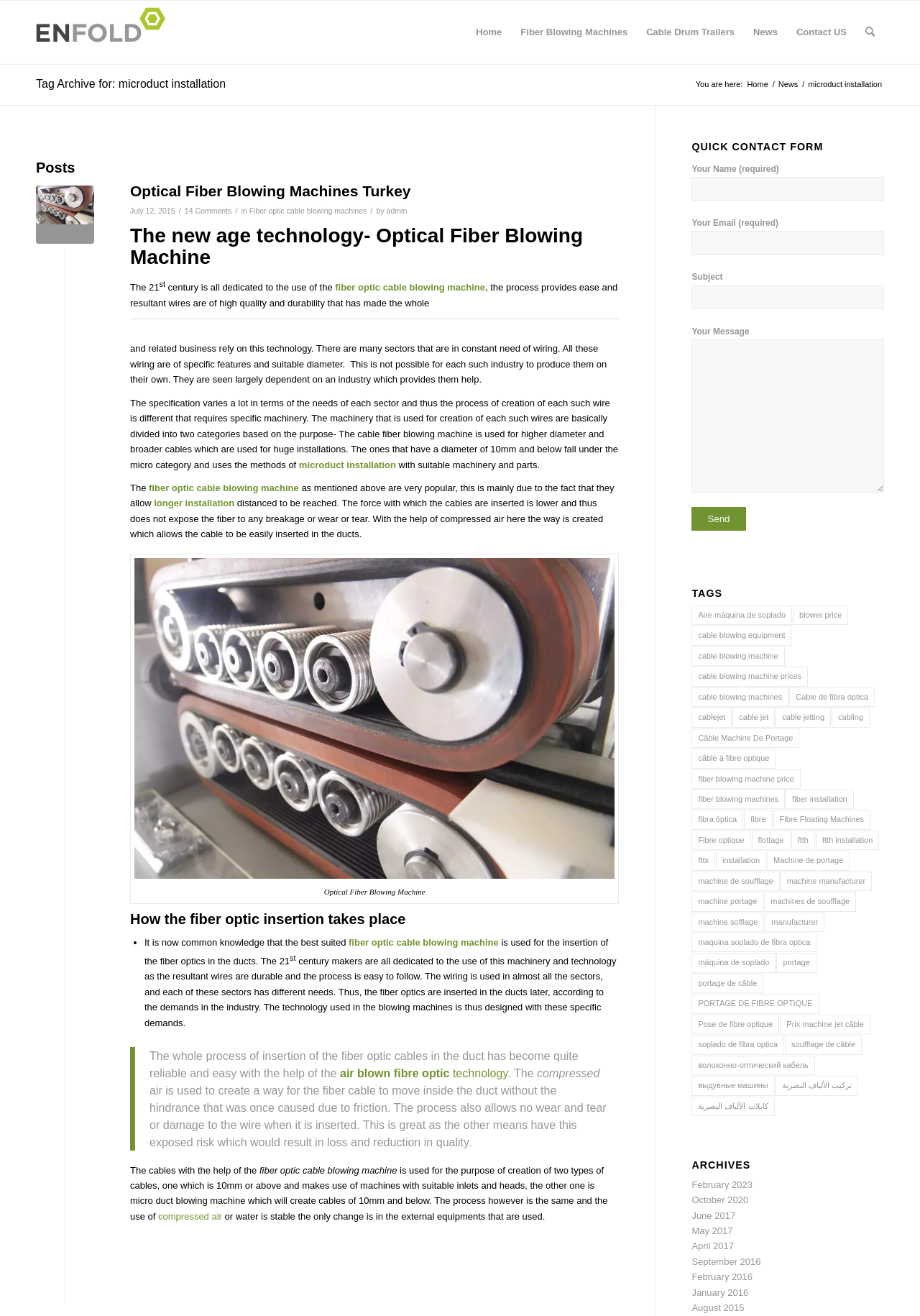Identify the bounding box coordinates of the element to click to follow this instruction: 'Read the article about 'Optical Fiber Blowing Machines Turkey''. Ensure the coordinates are four float values between 0 and 1, provided as [left, top, right, bottom].

[0.141, 0.138, 0.673, 0.153]